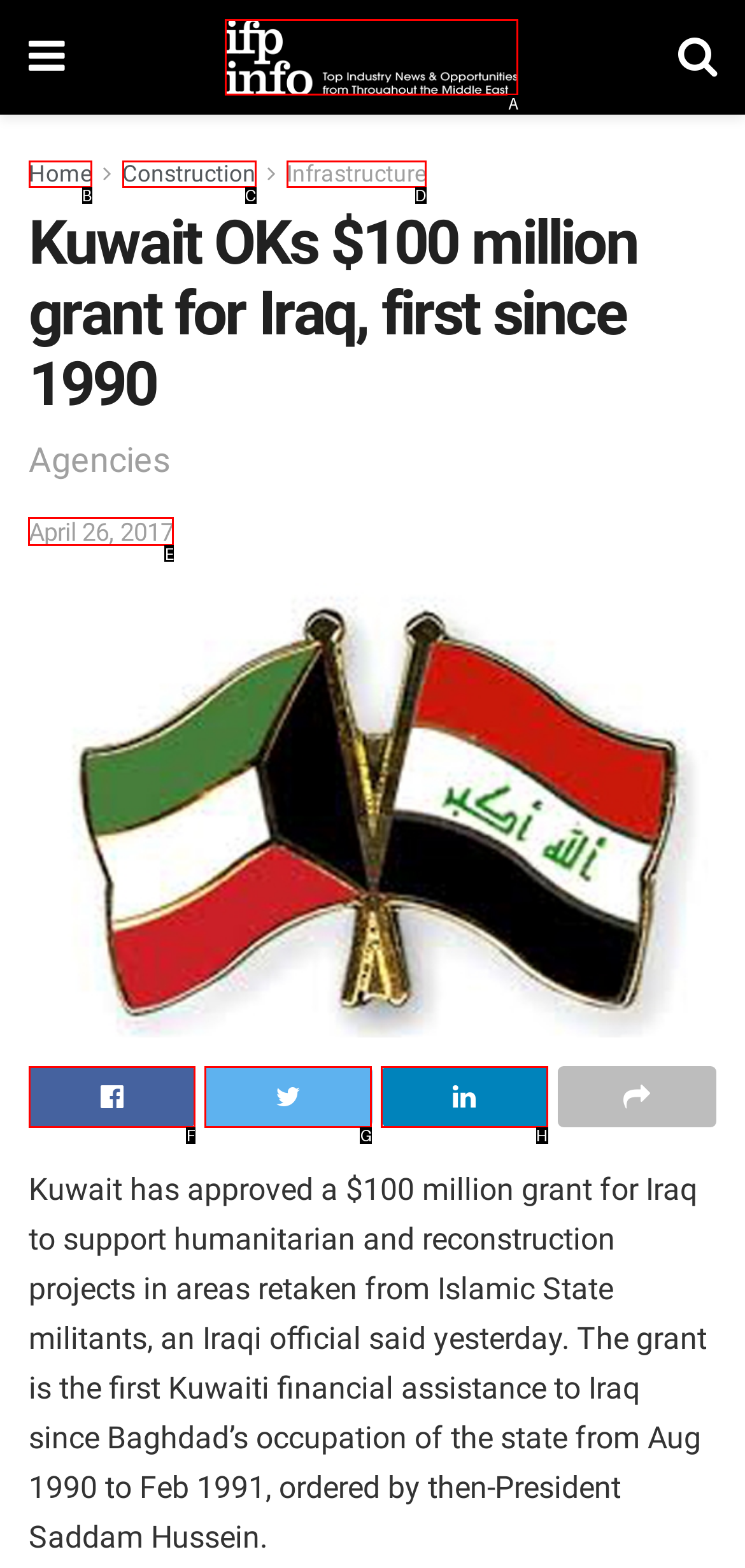Determine the correct UI element to click for this instruction: View the news article dated April 26, 2017. Respond with the letter of the chosen element.

E